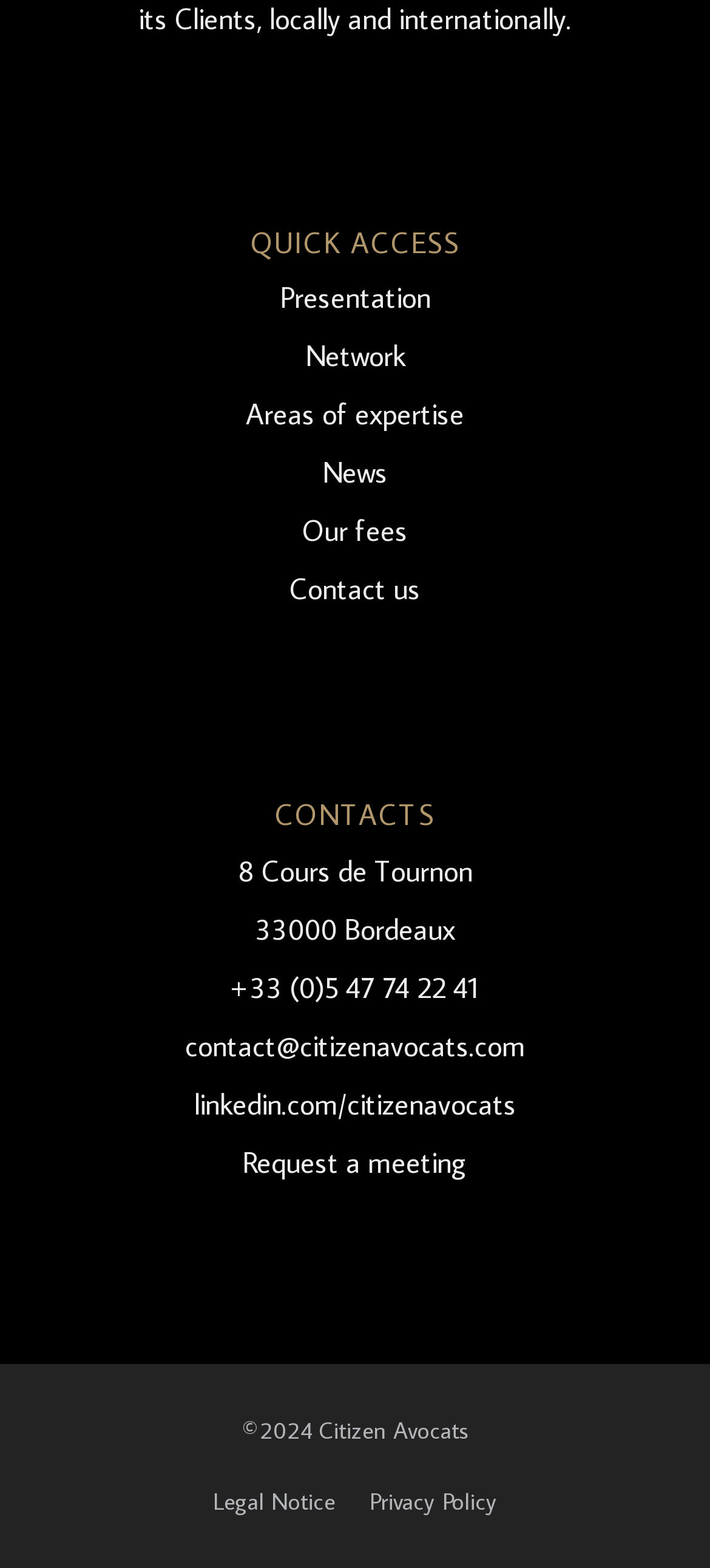Using the information in the image, could you please answer the following question in detail:
How many social media links are there?

I counted the number of social media links, which are 'linkedin.com/citizenavocats' and the email link 'contact@citizenavocats.com'.